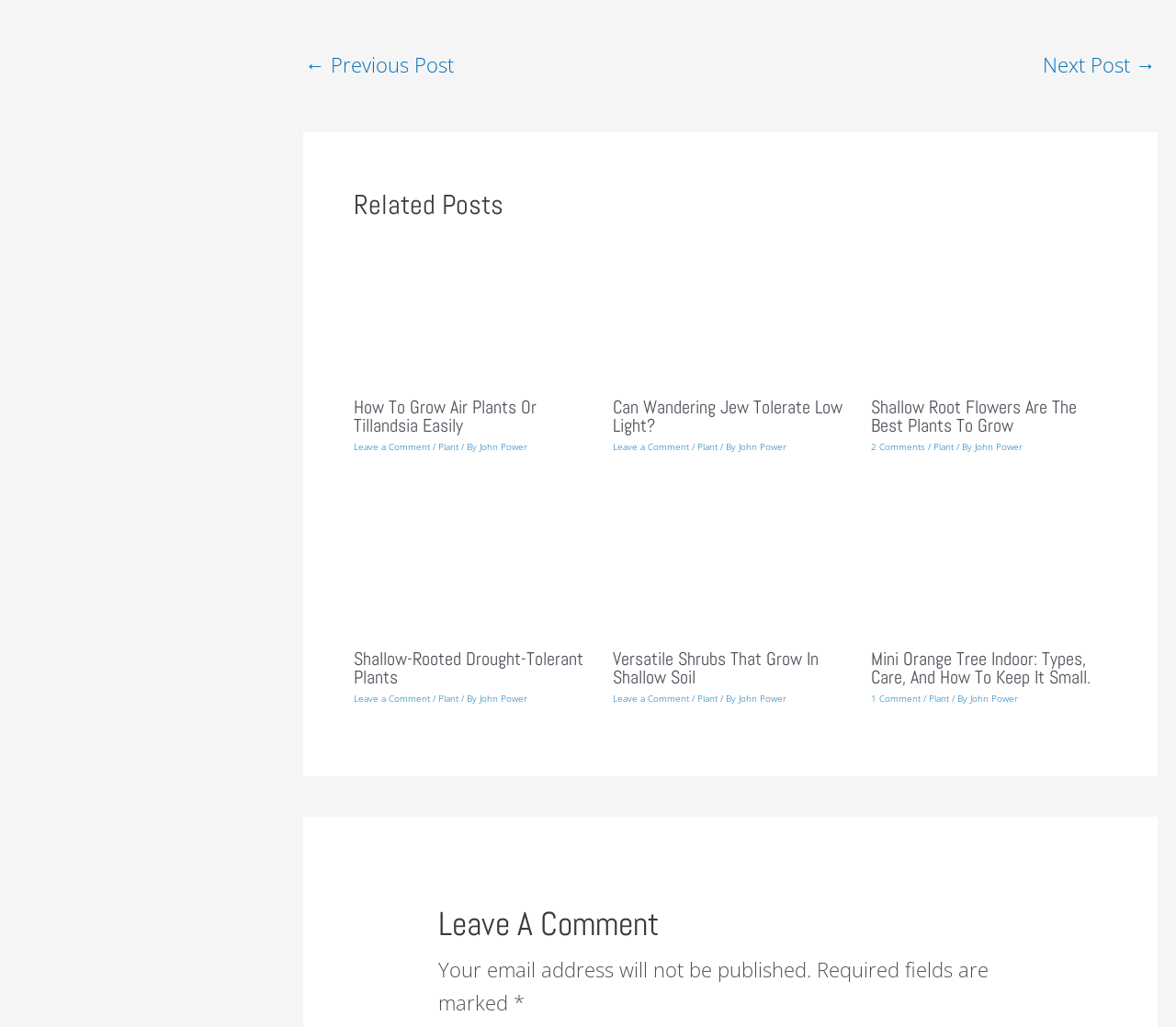What is the title of the first related post?
Refer to the image and respond with a one-word or short-phrase answer.

How to grow Air plants or Tillandsia easily